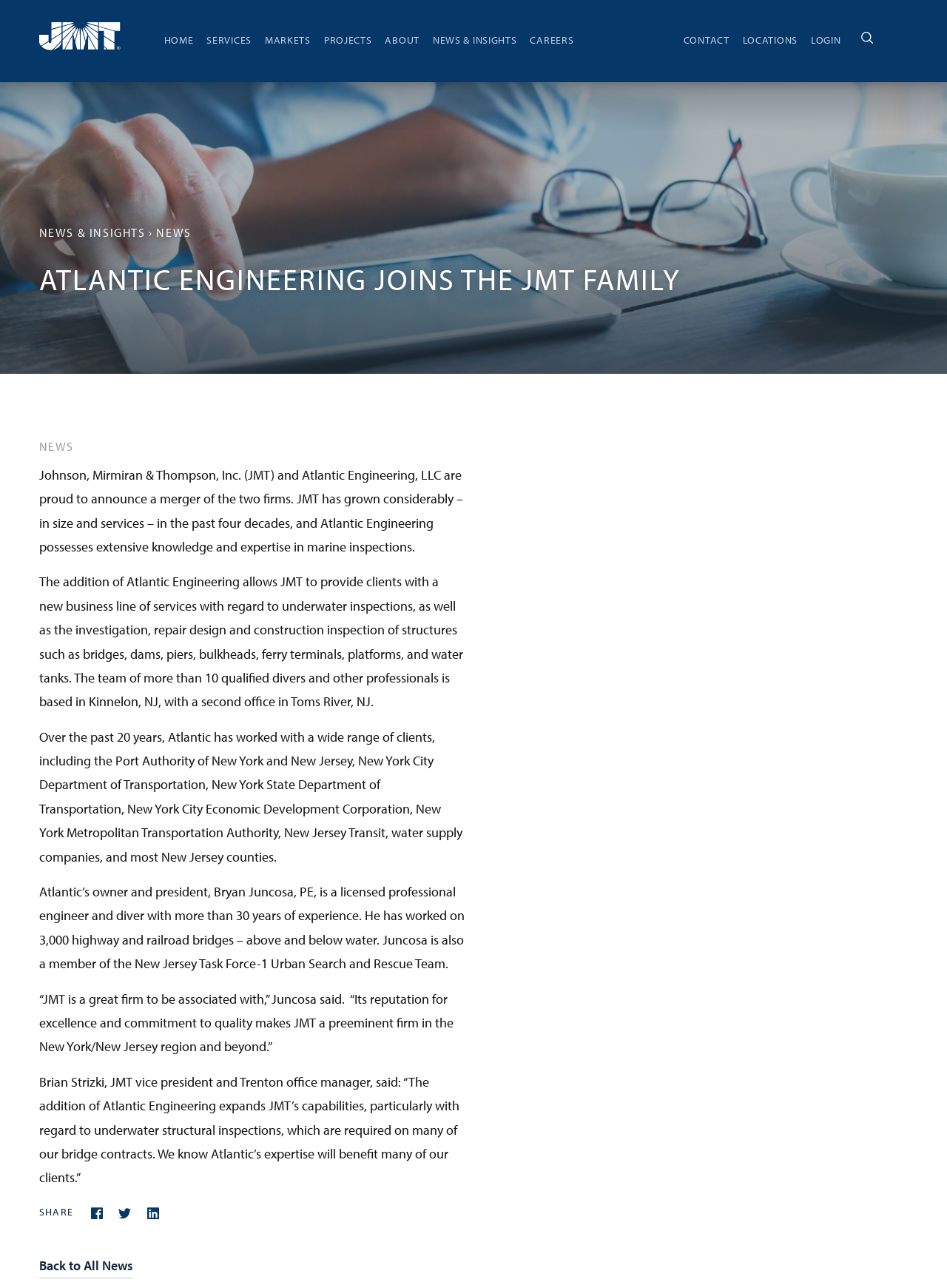Respond to the following query with just one word or a short phrase: 
How many menu items are in the main menu?

6